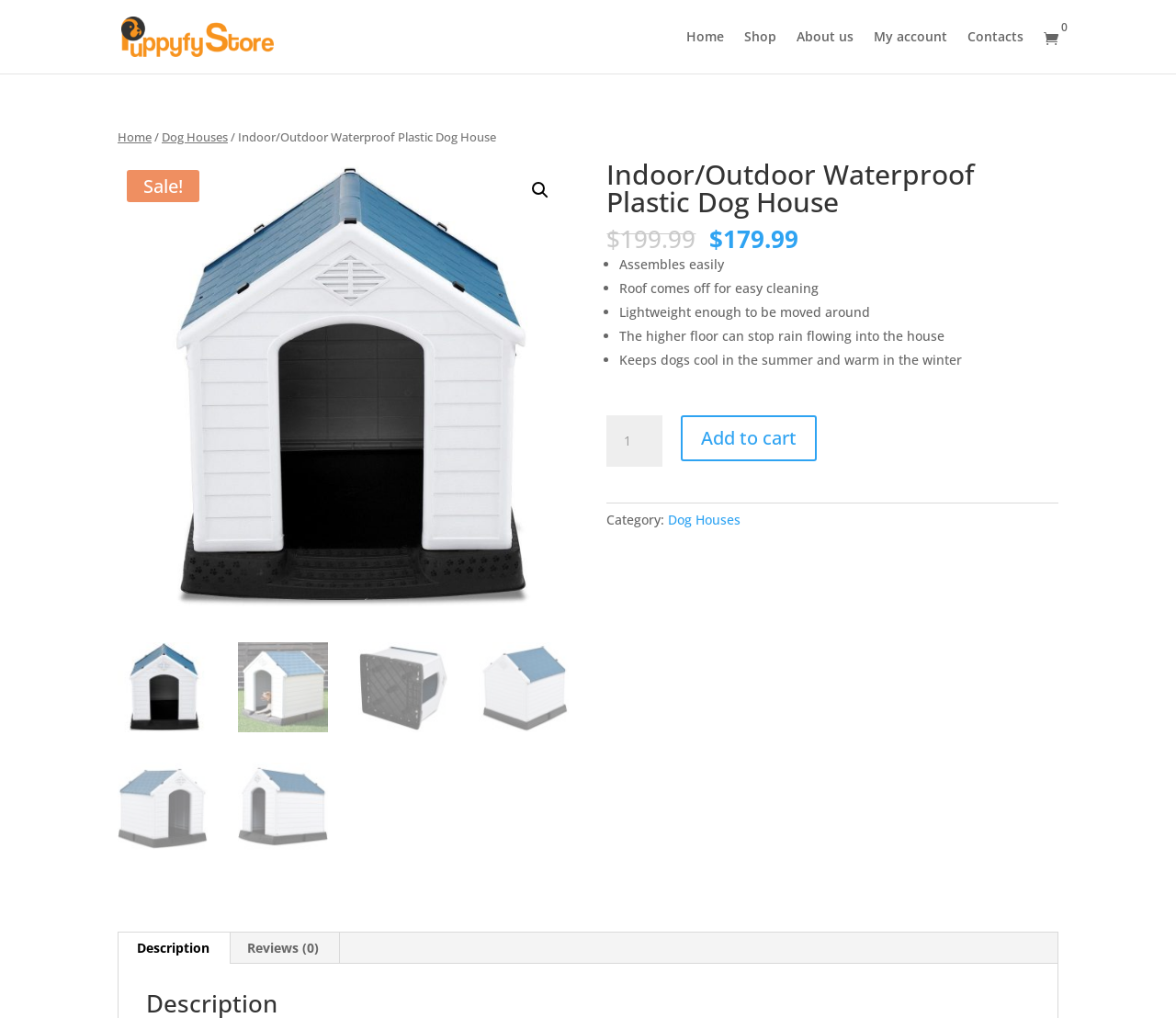Identify the bounding box for the UI element described as: "Martin E. Dempsey". The coordinates should be four float numbers between 0 and 1, i.e., [left, top, right, bottom].

None